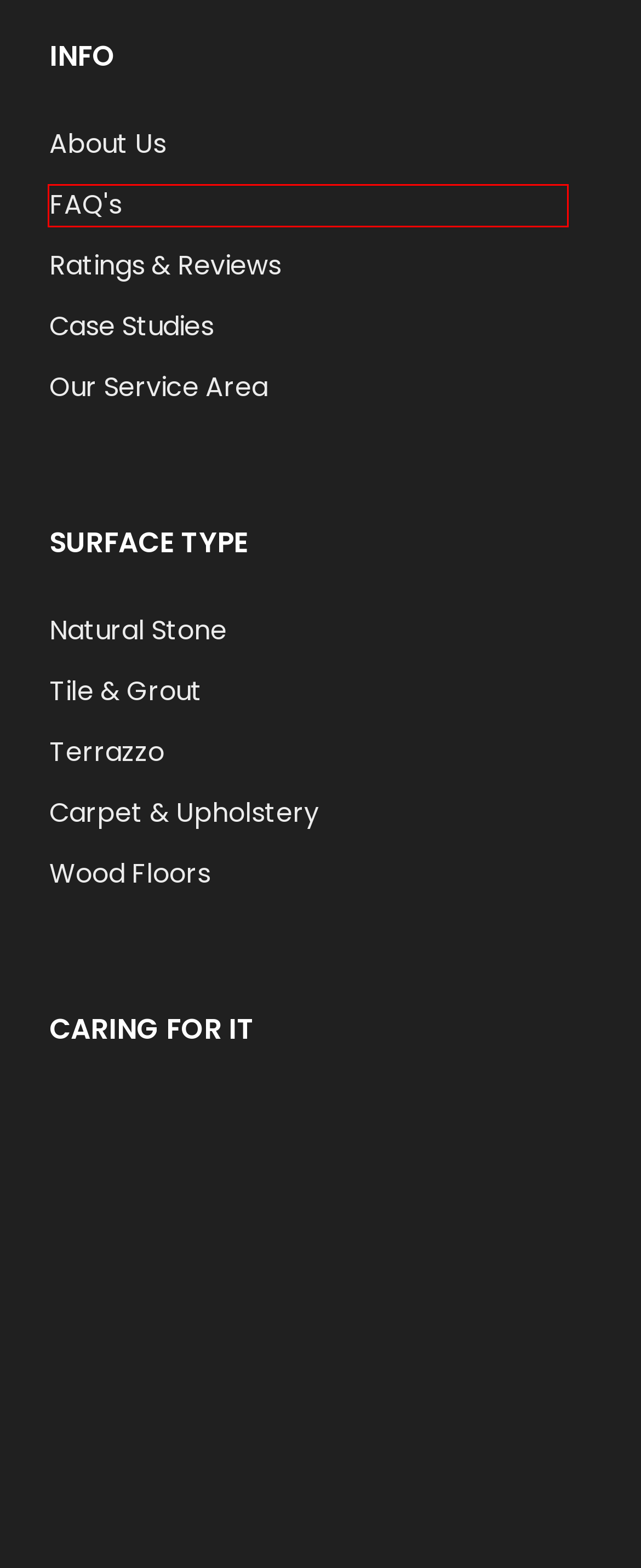With the provided screenshot showing a webpage and a red bounding box, determine which webpage description best fits the new page that appears after clicking the element inside the red box. Here are the options:
A. Caring For It - Santa Fe Floor Care - Austin TX
B. Ratings & Reviews - Santa Fe Floor Care | Austin TX
C. Contact us - Santa Fe Floor Care | Austin TX
D. Privacy Policy - Santa Fe Floor Care - Austin TX
E. Our Service Area - Santa Fe Floor Care - Austin TX
F. Surface Care PROS Backstage - Professional Resource & Support Organization
G. Case Studies - Santa Fe Floor Care - Austin, TX
H. FAQ’s - Santa Fe Floor Care - Austin TX

H